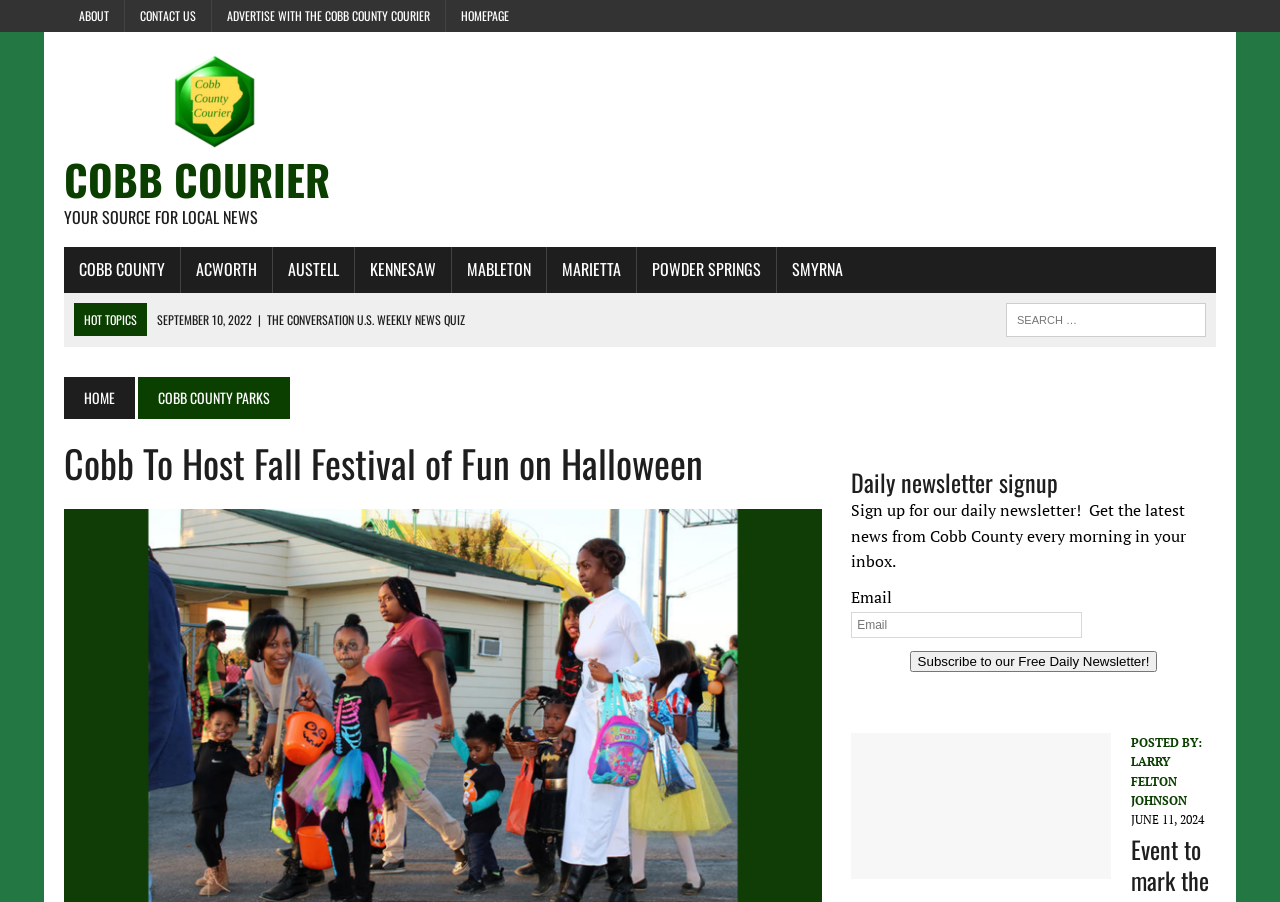Bounding box coordinates are to be given in the format (top-left x, top-left y, bottom-right x, bottom-right y). All values must be floating point numbers between 0 and 1. Provide the bounding box coordinate for the UI element described as: Cobb County

[0.05, 0.274, 0.141, 0.325]